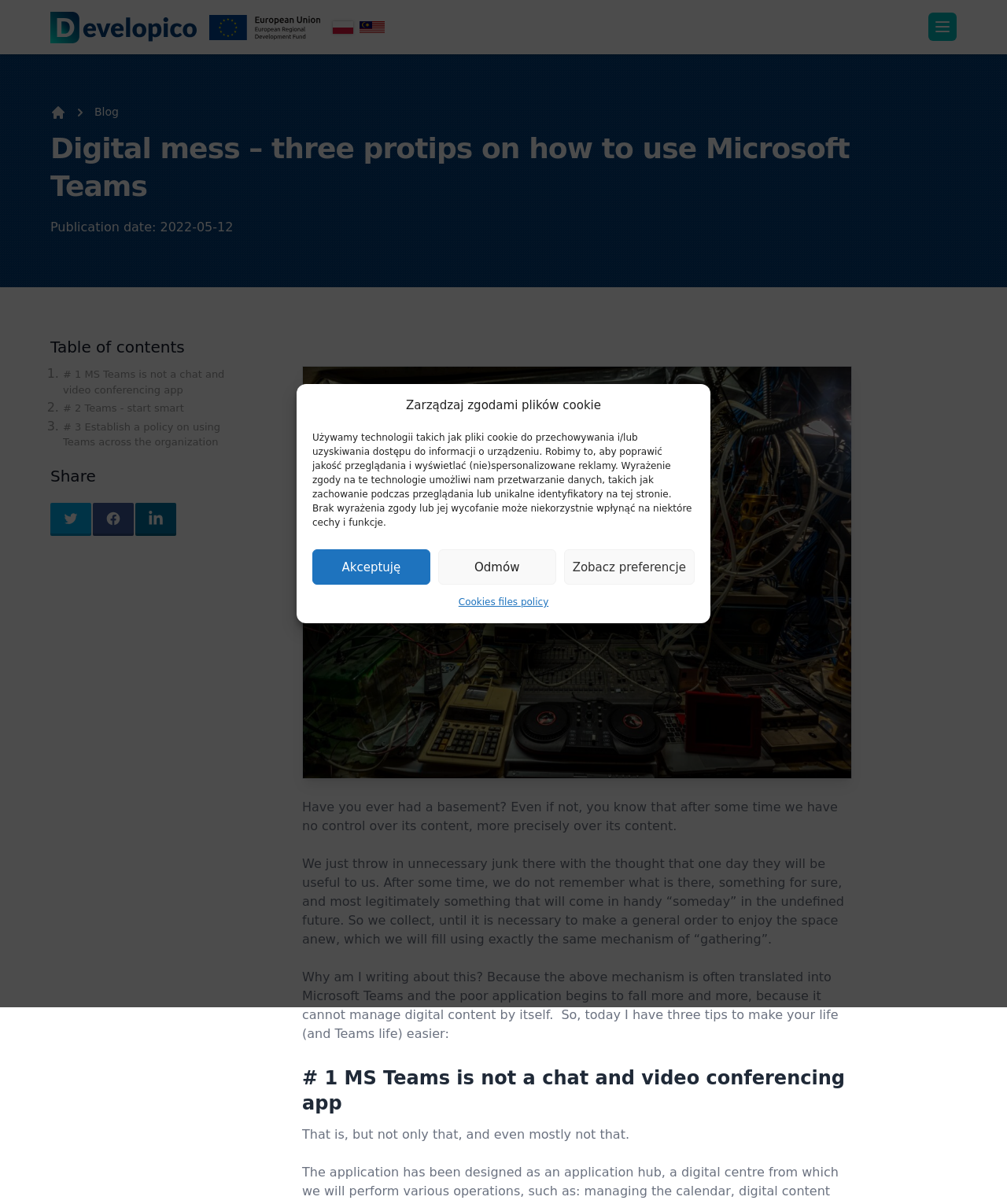Please identify the bounding box coordinates of the element that needs to be clicked to perform the following instruction: "Read the first protip on how to use Microsoft Teams".

[0.3, 0.885, 0.846, 0.927]